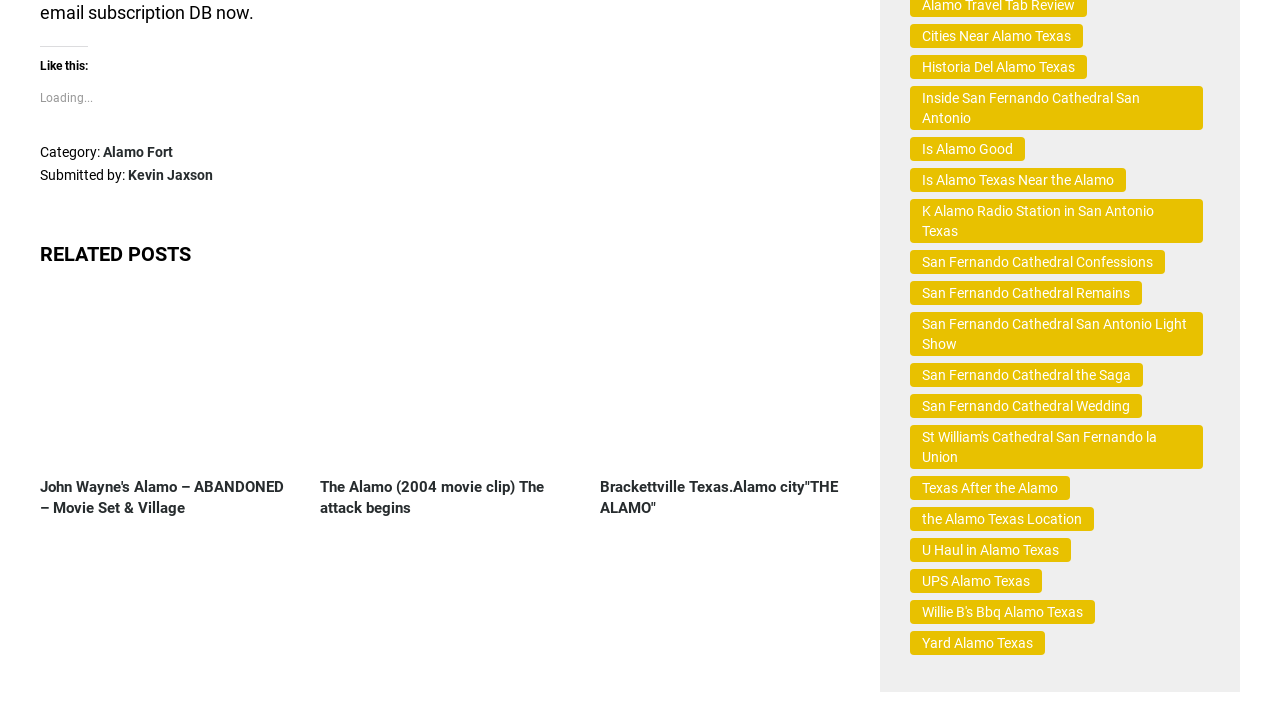Identify the bounding box coordinates for the UI element described as: "Texas After the Alamo". The coordinates should be provided as four floats between 0 and 1: [left, top, right, bottom].

[0.711, 0.677, 0.836, 0.711]